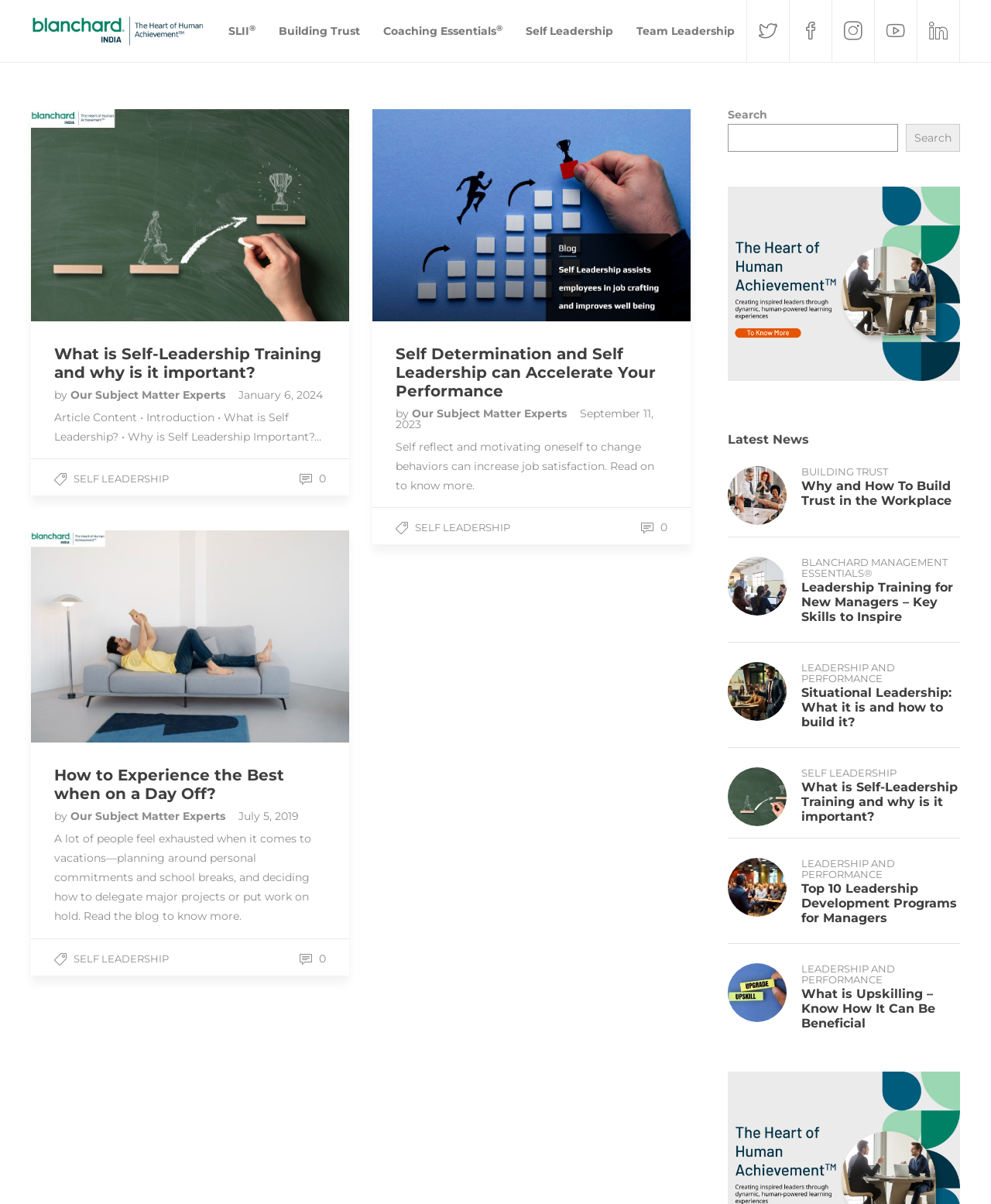Answer the question with a brief word or phrase:
What is the topic of the first article?

Self Leadership Training